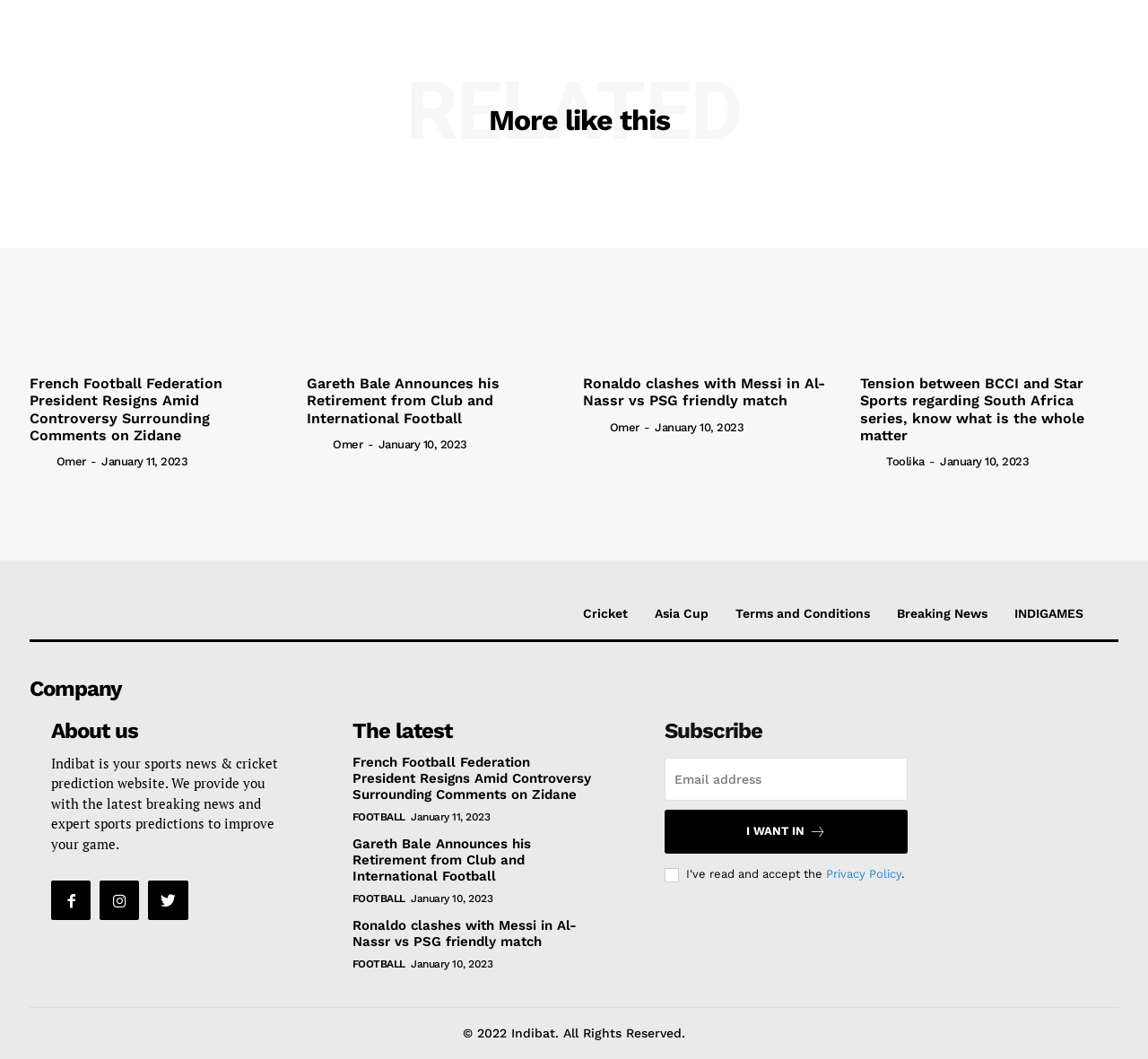Please locate the bounding box coordinates for the element that should be clicked to achieve the following instruction: "Click on the 'French Football Federation President Resigns Amid Controversy Surrounding Comments on Zidane' article". Ensure the coordinates are given as four float numbers between 0 and 1, i.e., [left, top, right, bottom].

[0.026, 0.17, 0.251, 0.341]